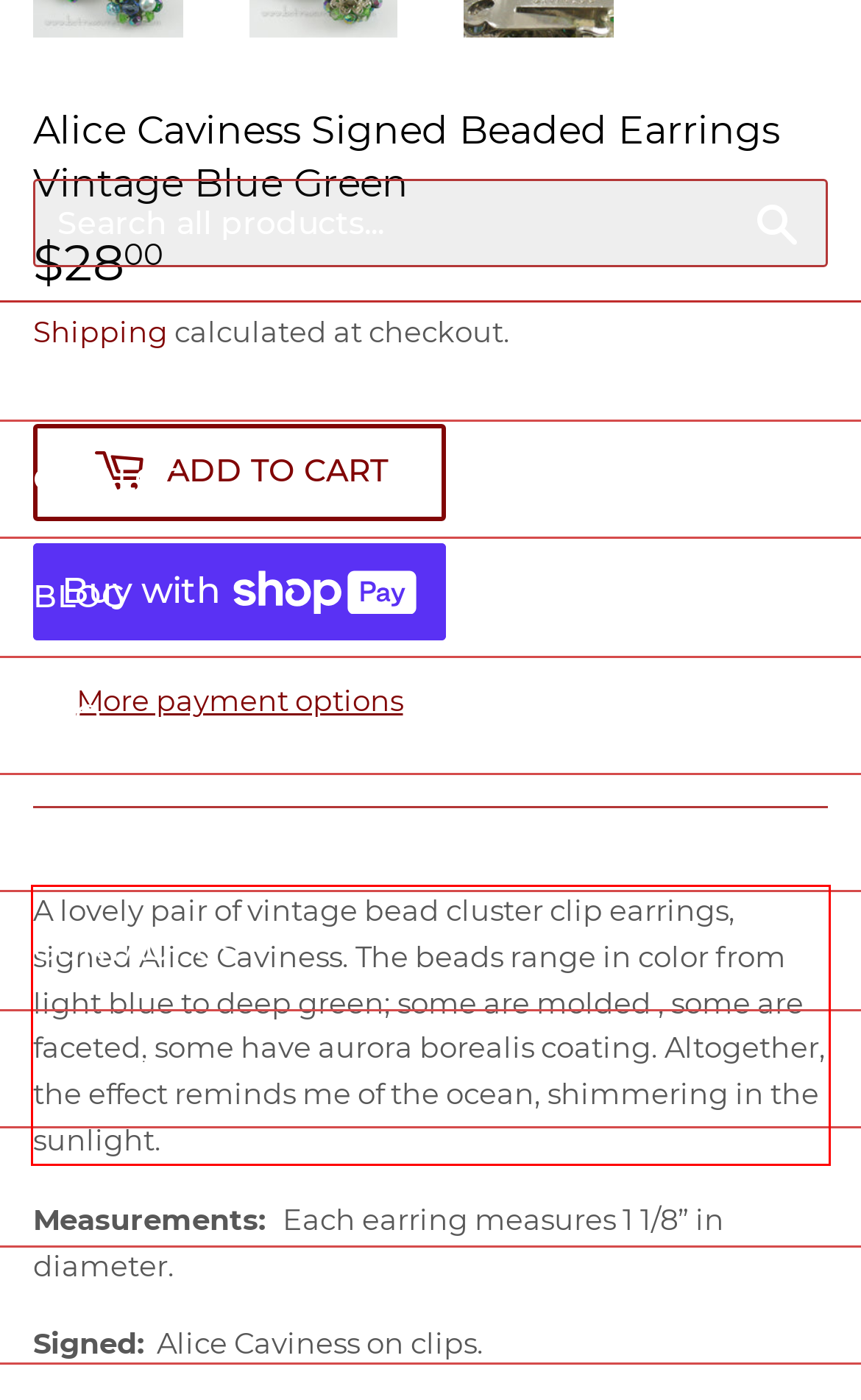Within the screenshot of the webpage, there is a red rectangle. Please recognize and generate the text content inside this red bounding box.

A lovely pair of vintage bead cluster clip earrings, signed Alice Caviness. The beads range in color from light blue to deep green; some are molded , some are faceted, some have aurora borealis coating. Altogether, the effect reminds me of the ocean, shimmering in the sunlight.